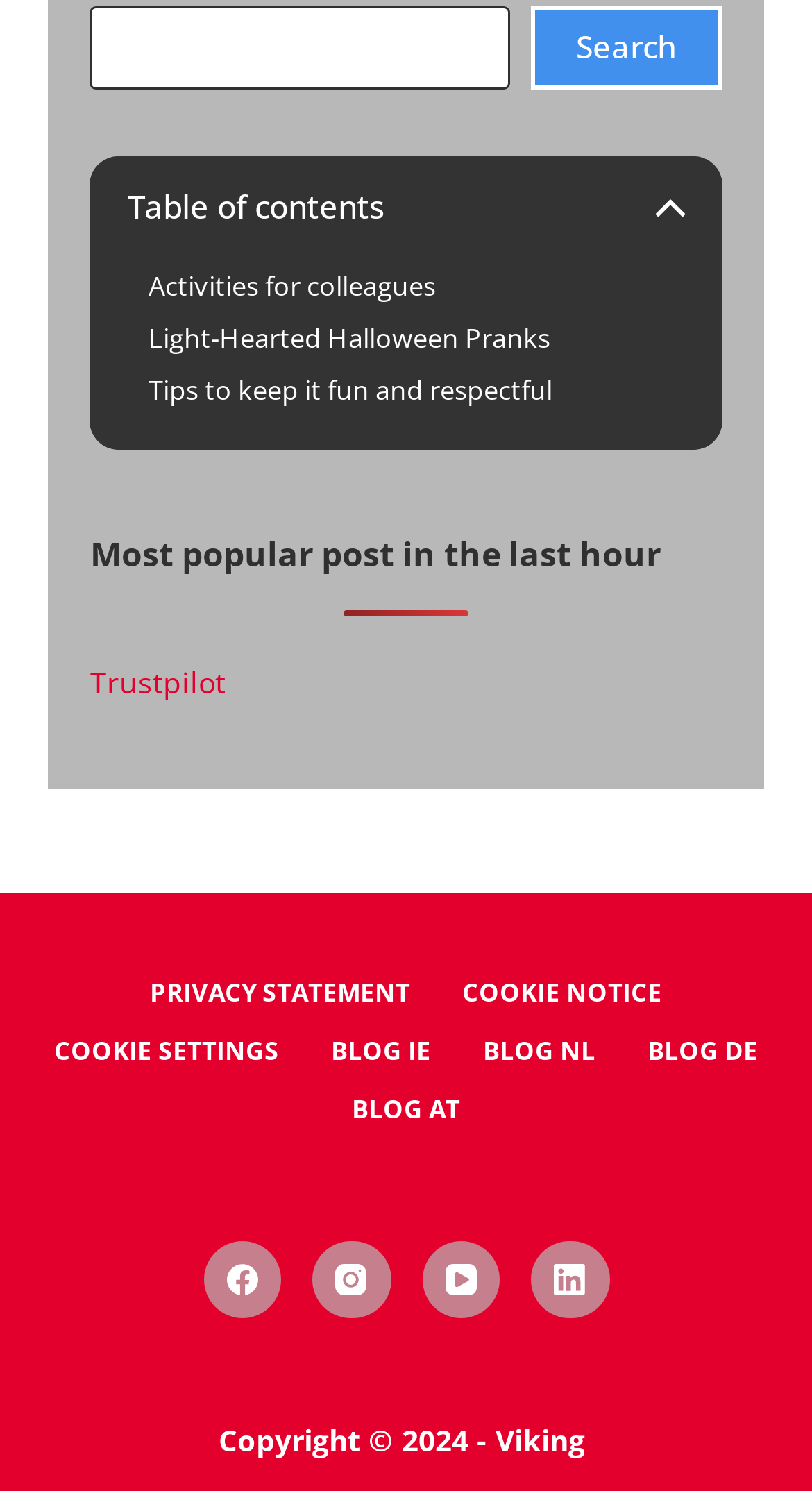Based on the element description: "Search", identify the UI element and provide its bounding box coordinates. Use four float numbers between 0 and 1, [left, top, right, bottom].

[0.653, 0.004, 0.889, 0.06]